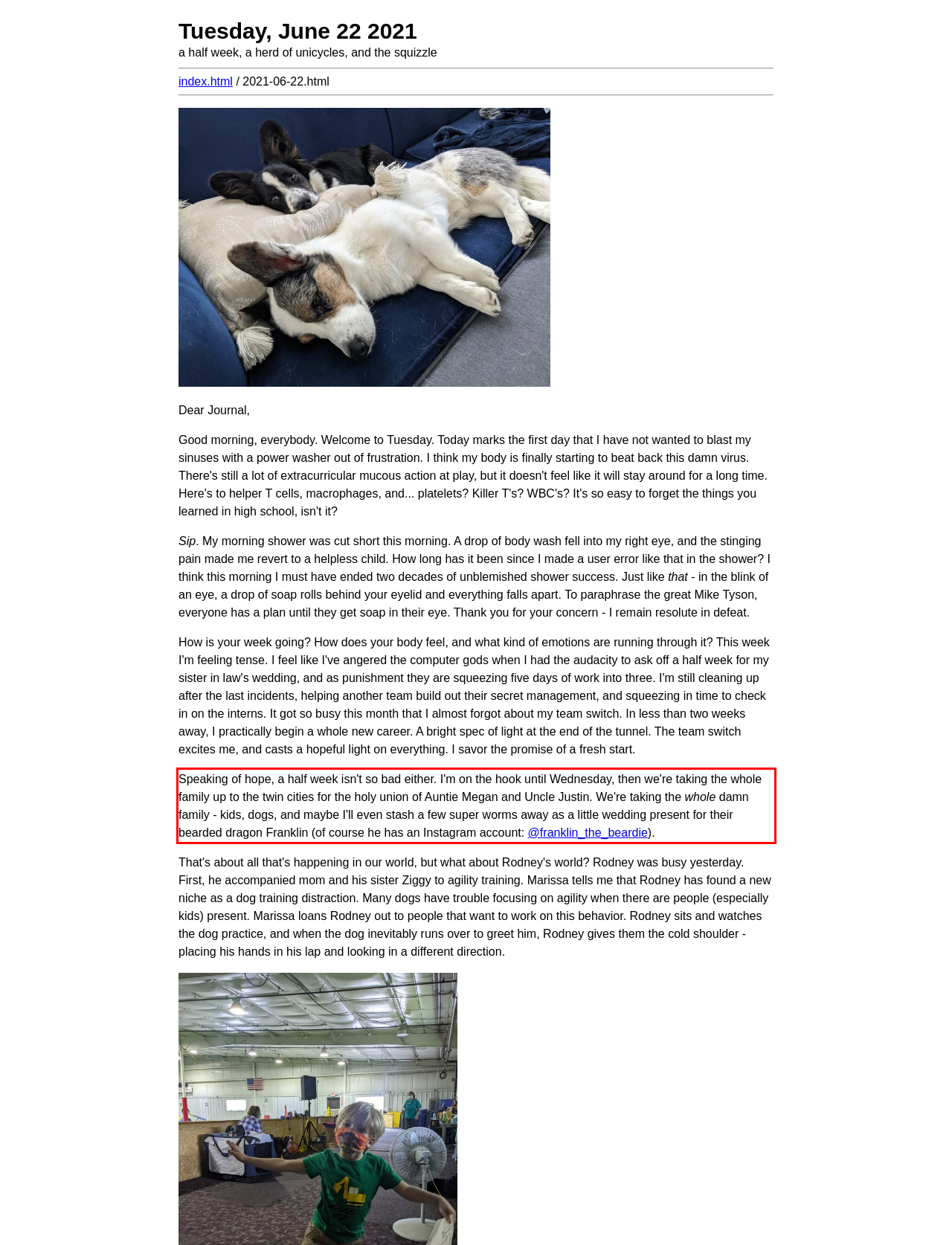Using the provided screenshot, read and generate the text content within the red-bordered area.

Speaking of hope, a half week isn't so bad either. I'm on the hook until Wednesday, then we're taking the whole family up to the twin cities for the holy union of Auntie Megan and Uncle Justin. We're taking the whole damn family - kids, dogs, and maybe I'll even stash a few super worms away as a little wedding present for their bearded dragon Franklin (of course he has an Instagram account: @franklin_the_beardie).